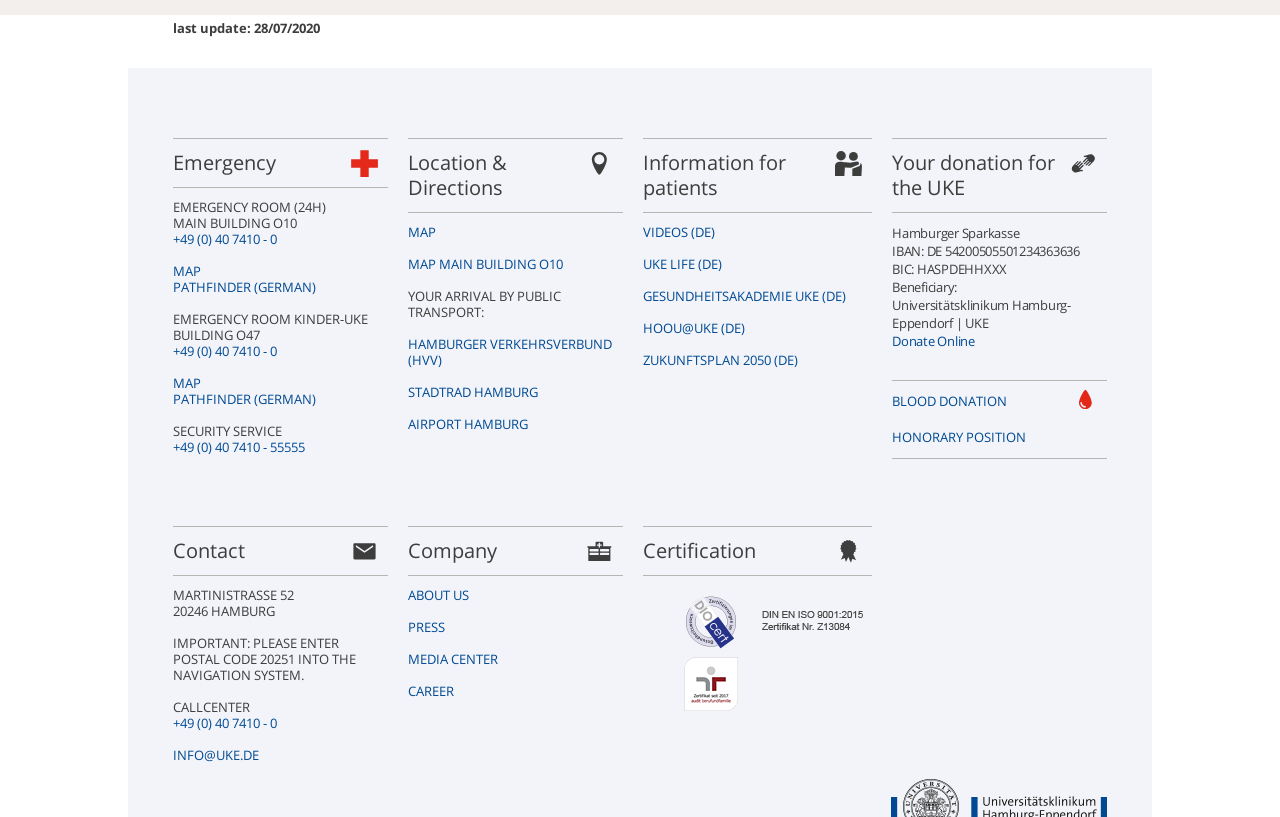Respond with a single word or phrase to the following question:
What is the postal code to enter into the navigation system?

20251